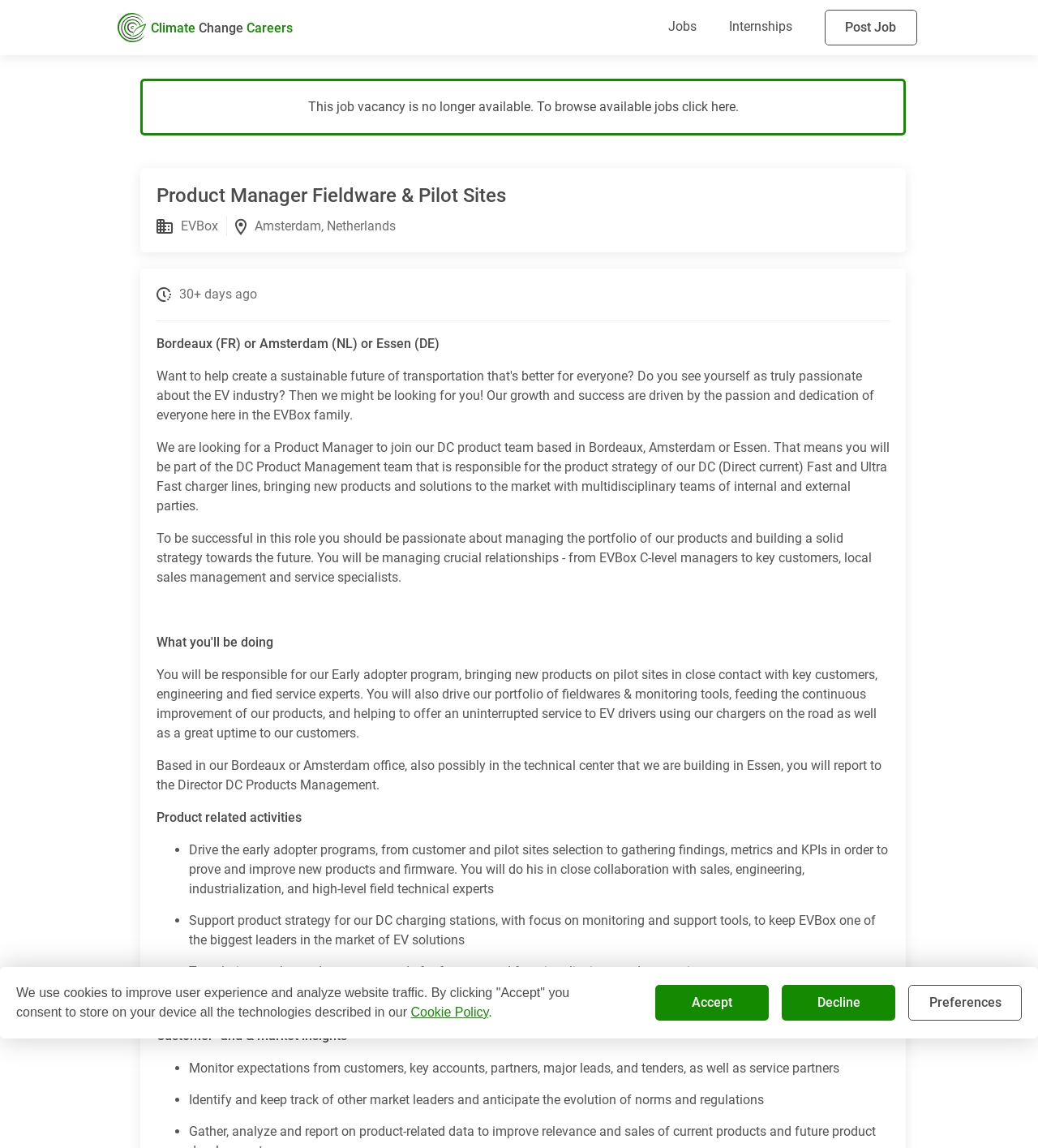Using the details from the image, please elaborate on the following question: How many days ago was the job posted?

The time when the job was posted can be found in the heading '30+ days ago' which is located below the clock icon, indicating that the job was posted more than 30 days ago.